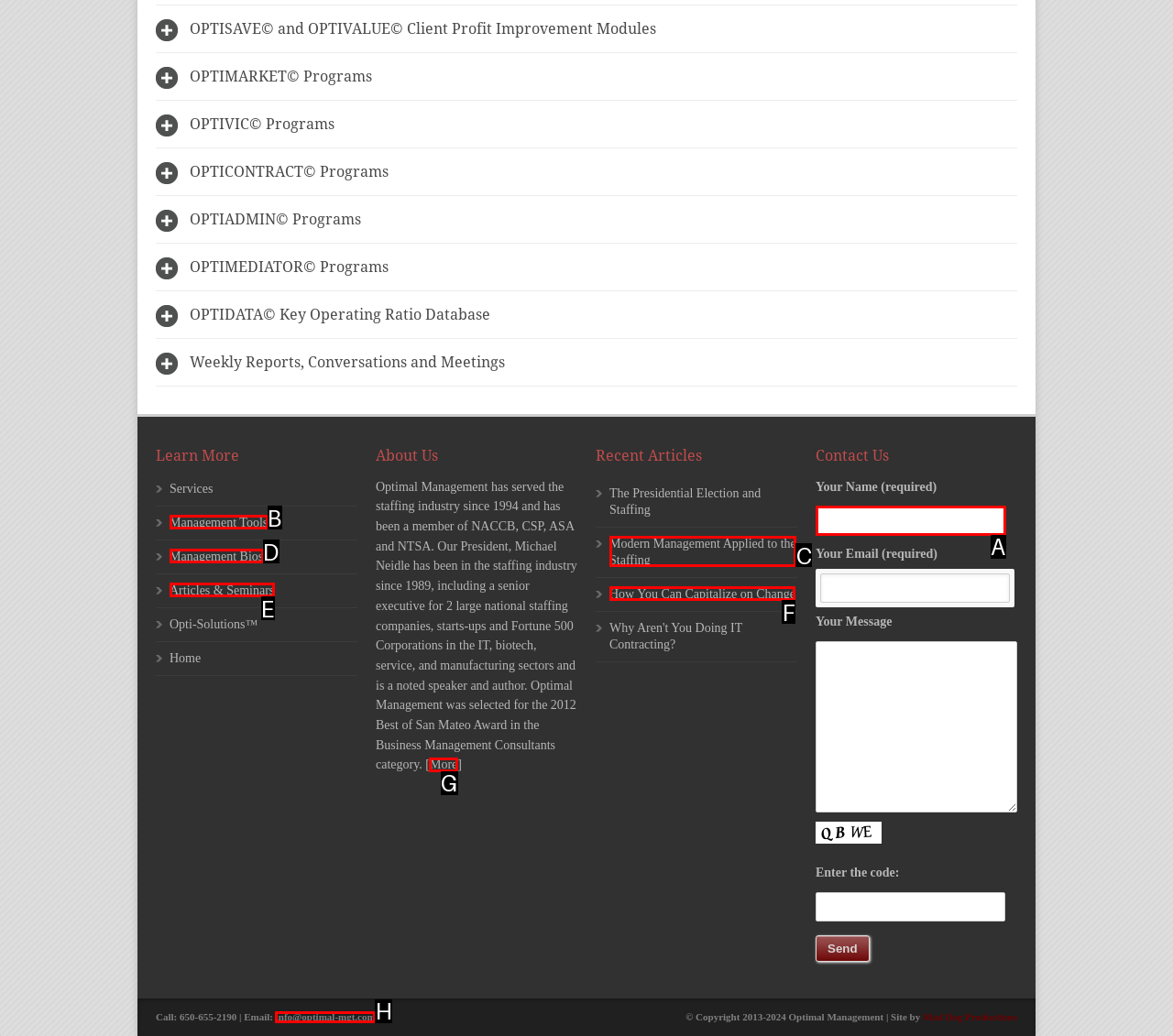Choose the option that best matches the description: Management Bios
Indicate the letter of the matching option directly.

D